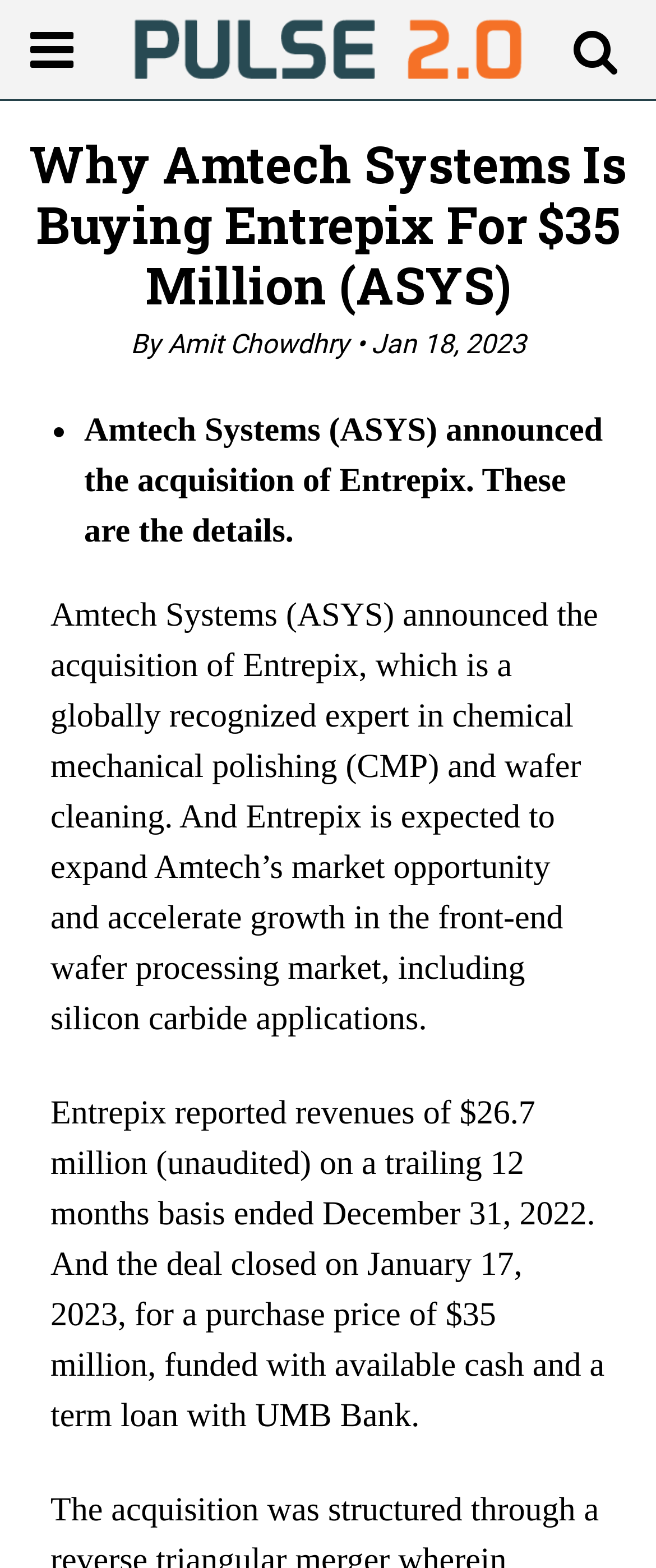Provide the bounding box coordinates of the HTML element this sentence describes: "title="Pulse 2.0"".

[0.205, 0.011, 0.795, 0.053]